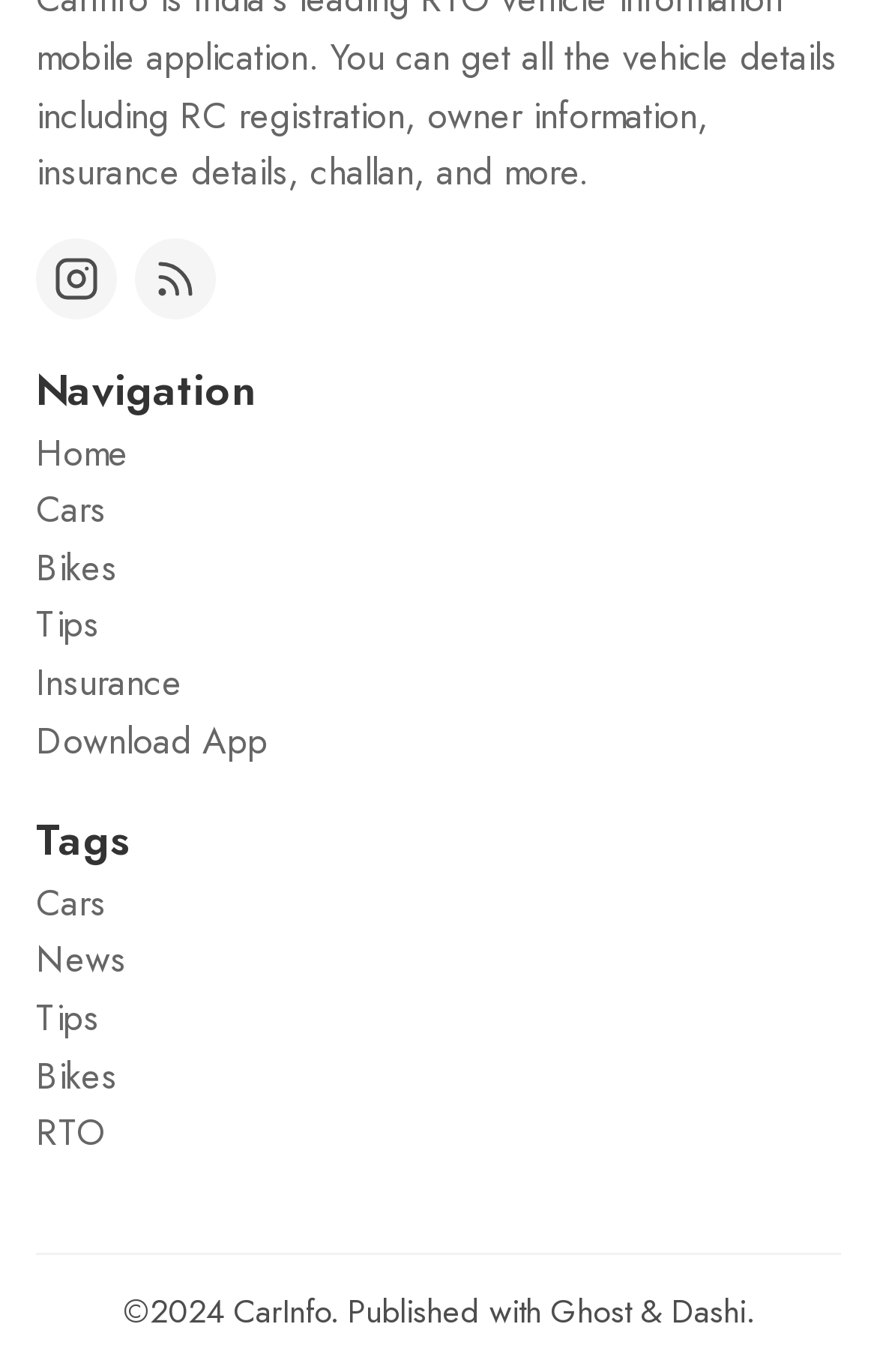Specify the bounding box coordinates of the area to click in order to follow the given instruction: "Visit CarInfo website."

[0.265, 0.94, 0.376, 0.972]